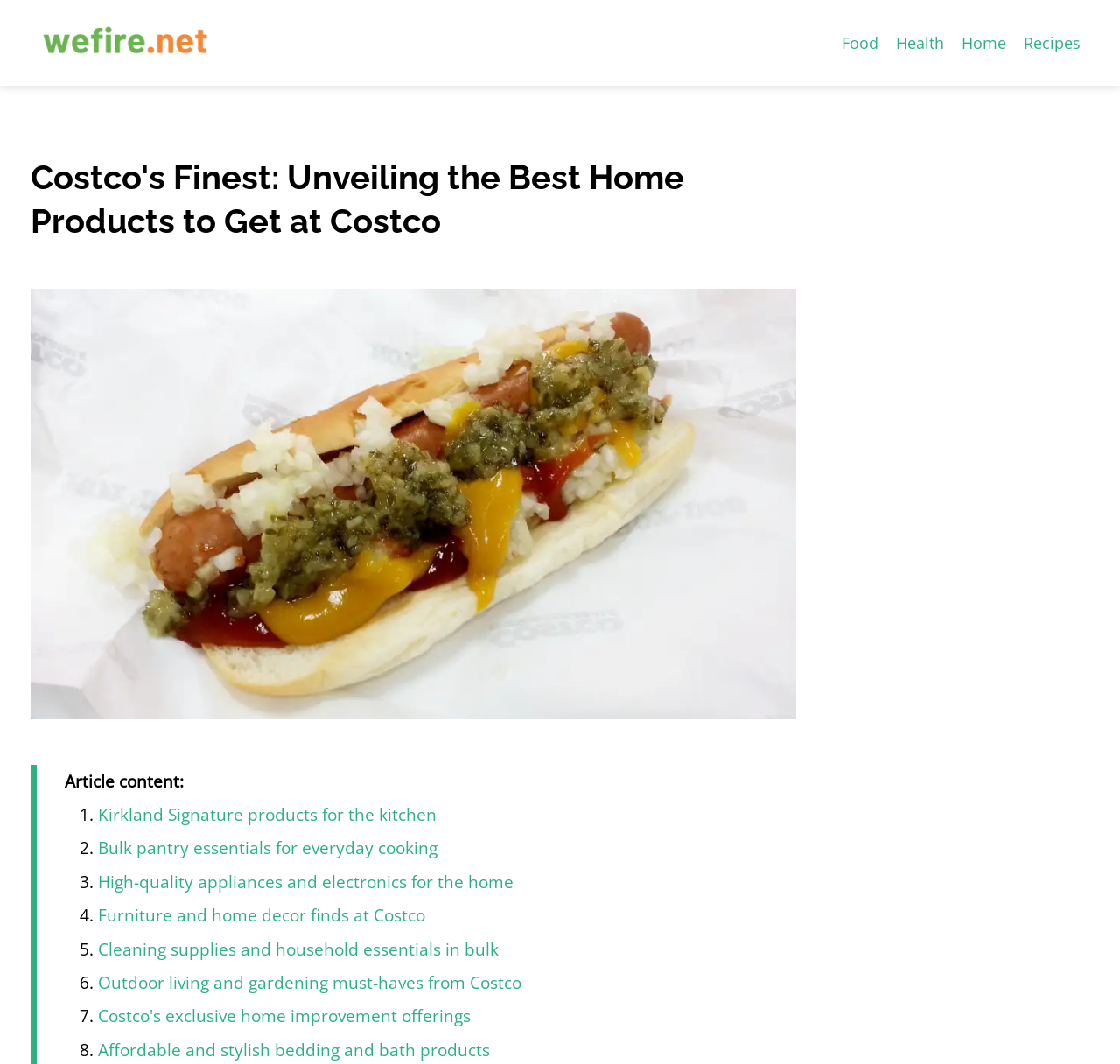How many categories are listed under Home section?
Please use the visual content to give a single word or phrase answer.

7